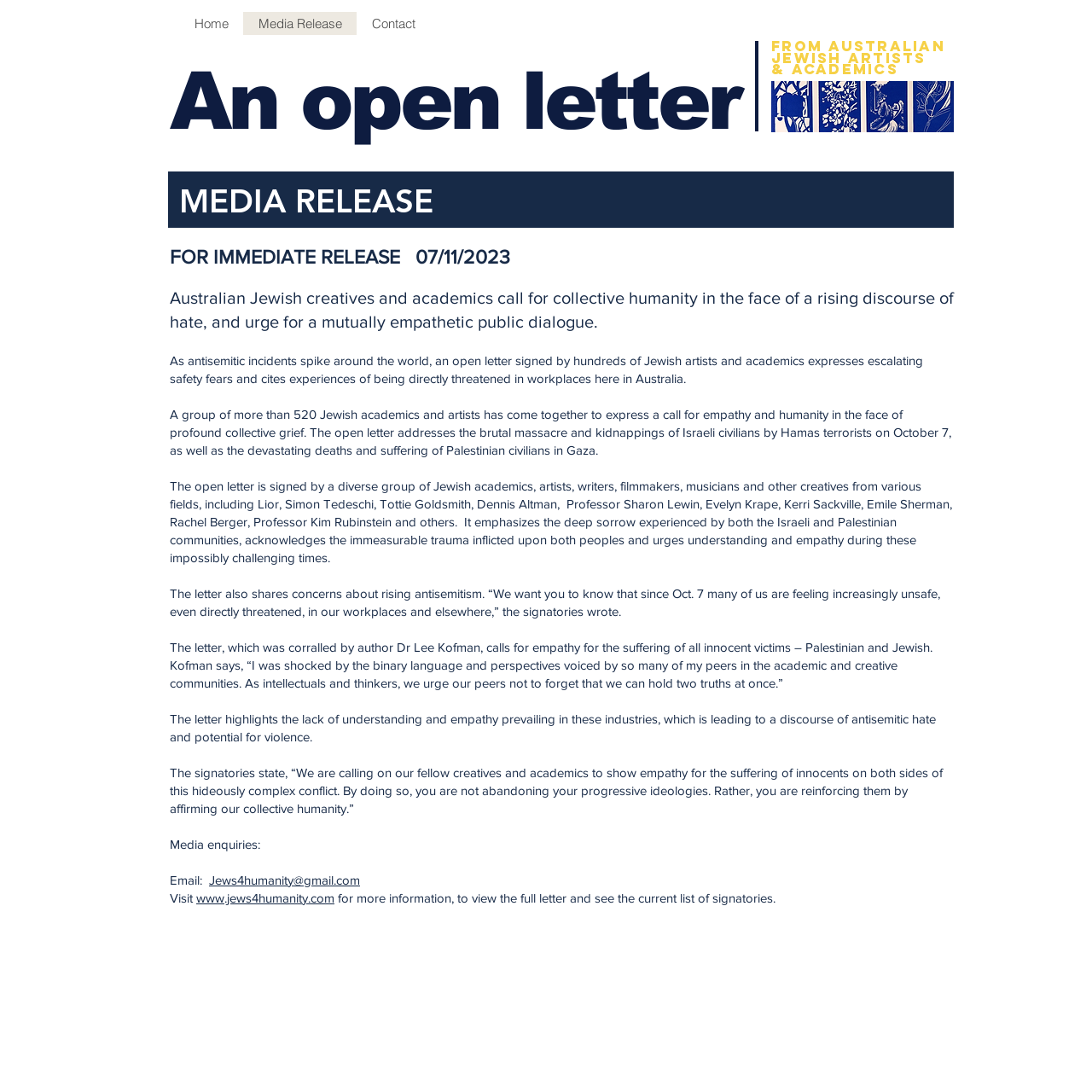Show the bounding box coordinates for the HTML element as described: "An open letter".

[0.155, 0.051, 0.677, 0.133]